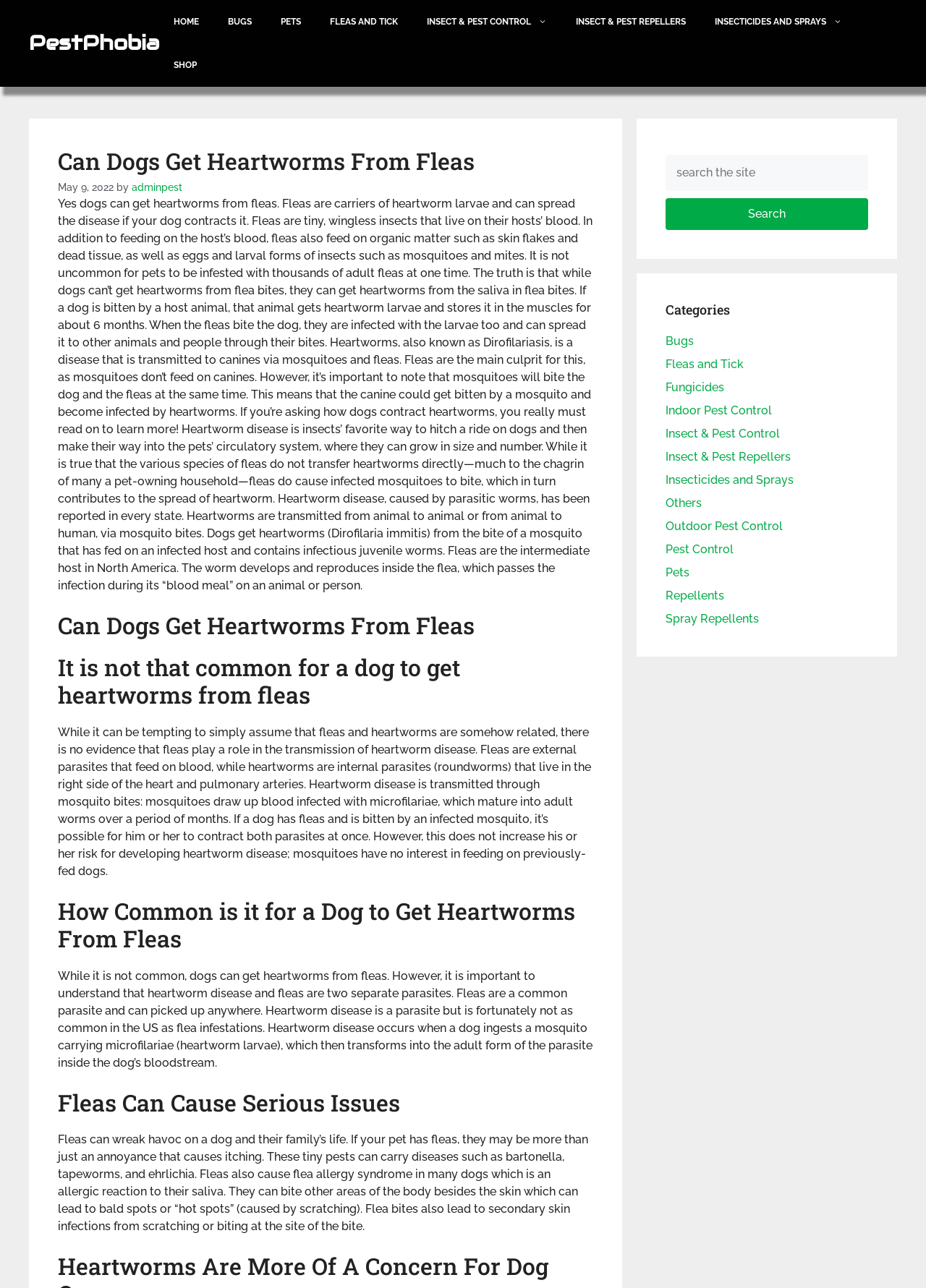Bounding box coordinates should be in the format (top-left x, top-left y, bottom-right x, bottom-right y) and all values should be floating point numbers between 0 and 1. Determine the bounding box coordinate for the UI element described as: Insect & Pest Control

[0.719, 0.331, 0.842, 0.342]